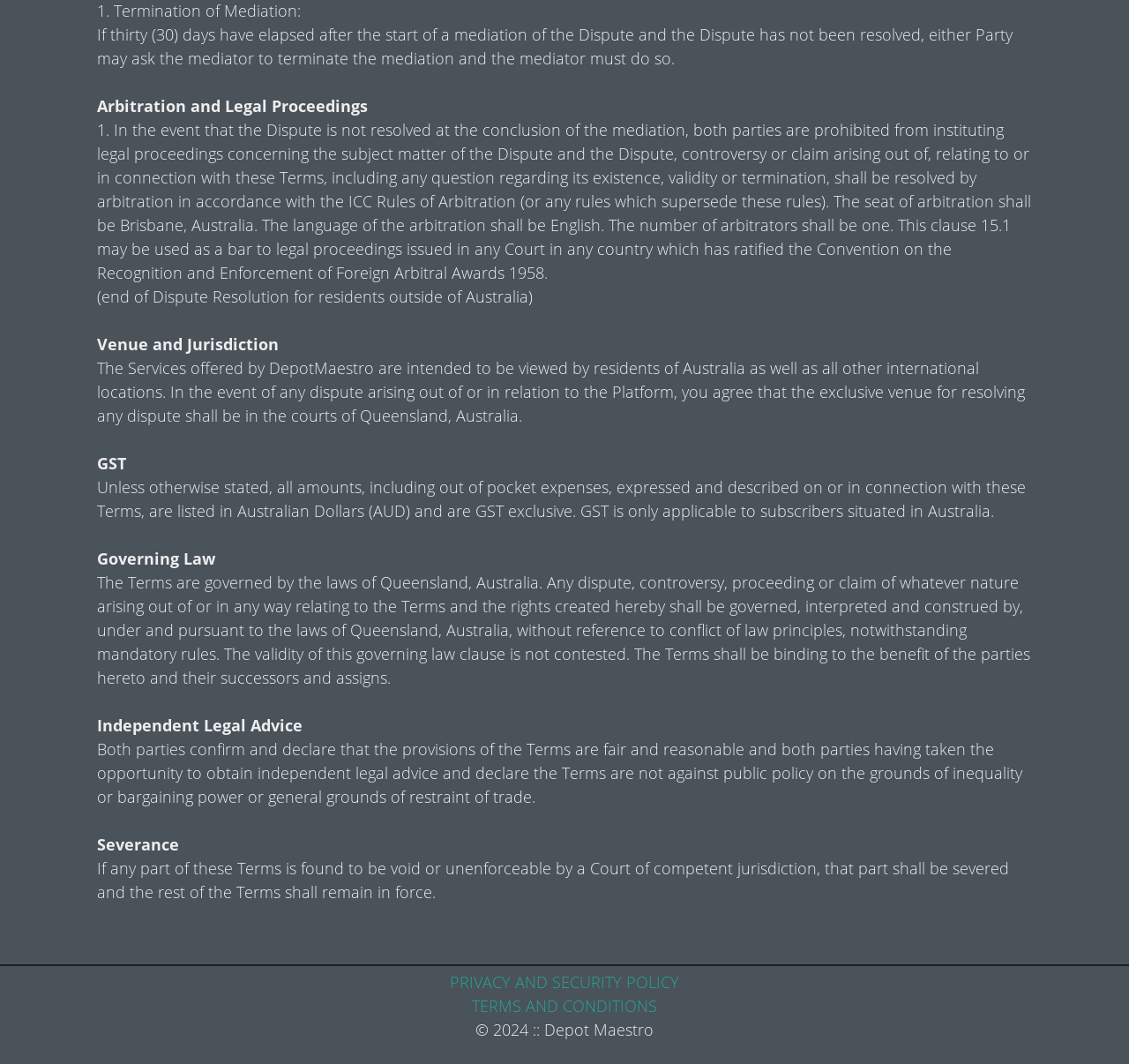Is GST applicable to subscribers outside of Australia?
Please give a detailed and elaborate explanation in response to the question.

I found the answer in the section 'GST' which states that 'GST is only applicable to subscribers situated in Australia.'